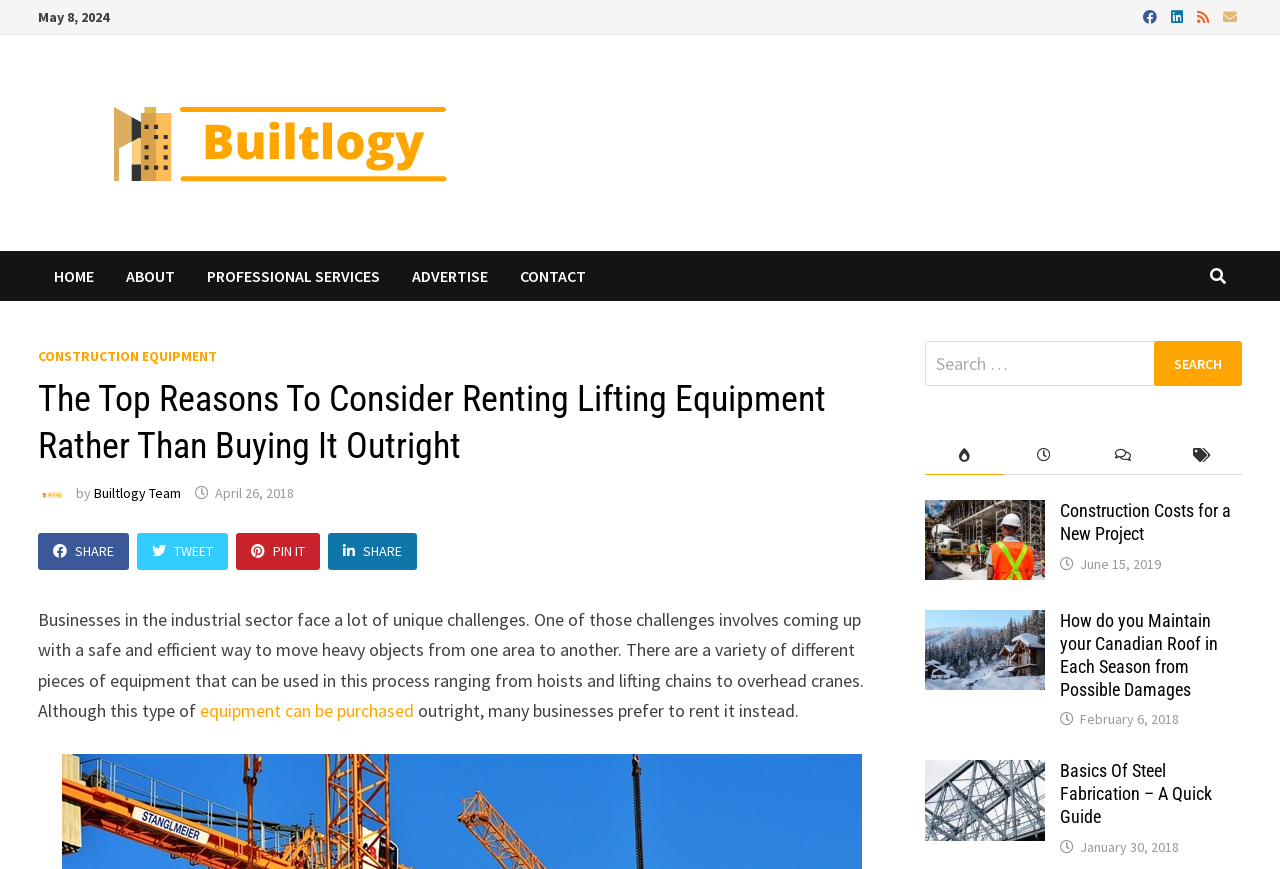What type of equipment is mentioned in the article?
Please provide a single word or phrase as your answer based on the image.

Hoists and lifting chains